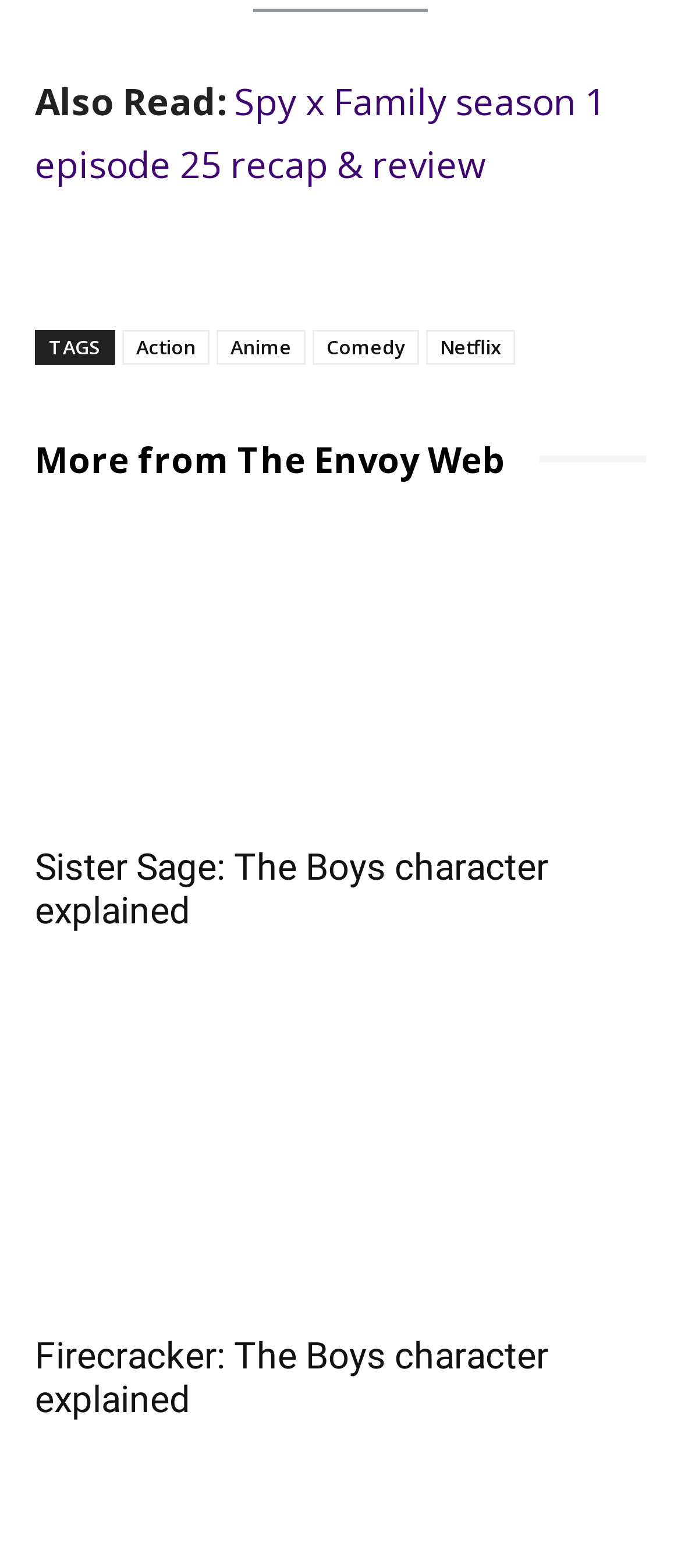Please give a concise answer to this question using a single word or phrase: 
Is 'Netflix' a tag for the article 'Spy x Family season 1 episode 25 recap & review'?

Yes